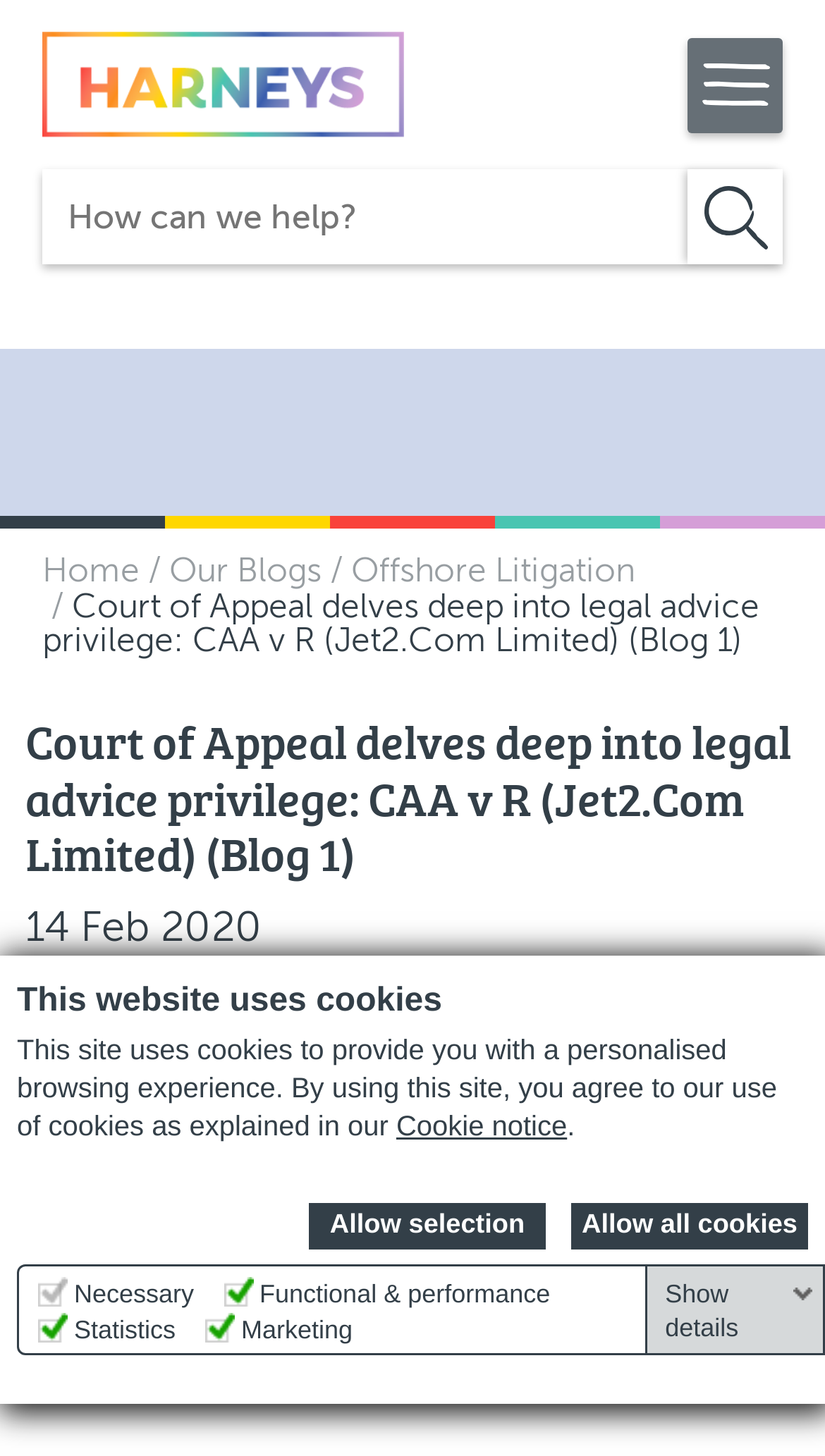Show me the bounding box coordinates of the clickable region to achieve the task as per the instruction: "Click the logo".

[0.051, 0.022, 0.489, 0.094]